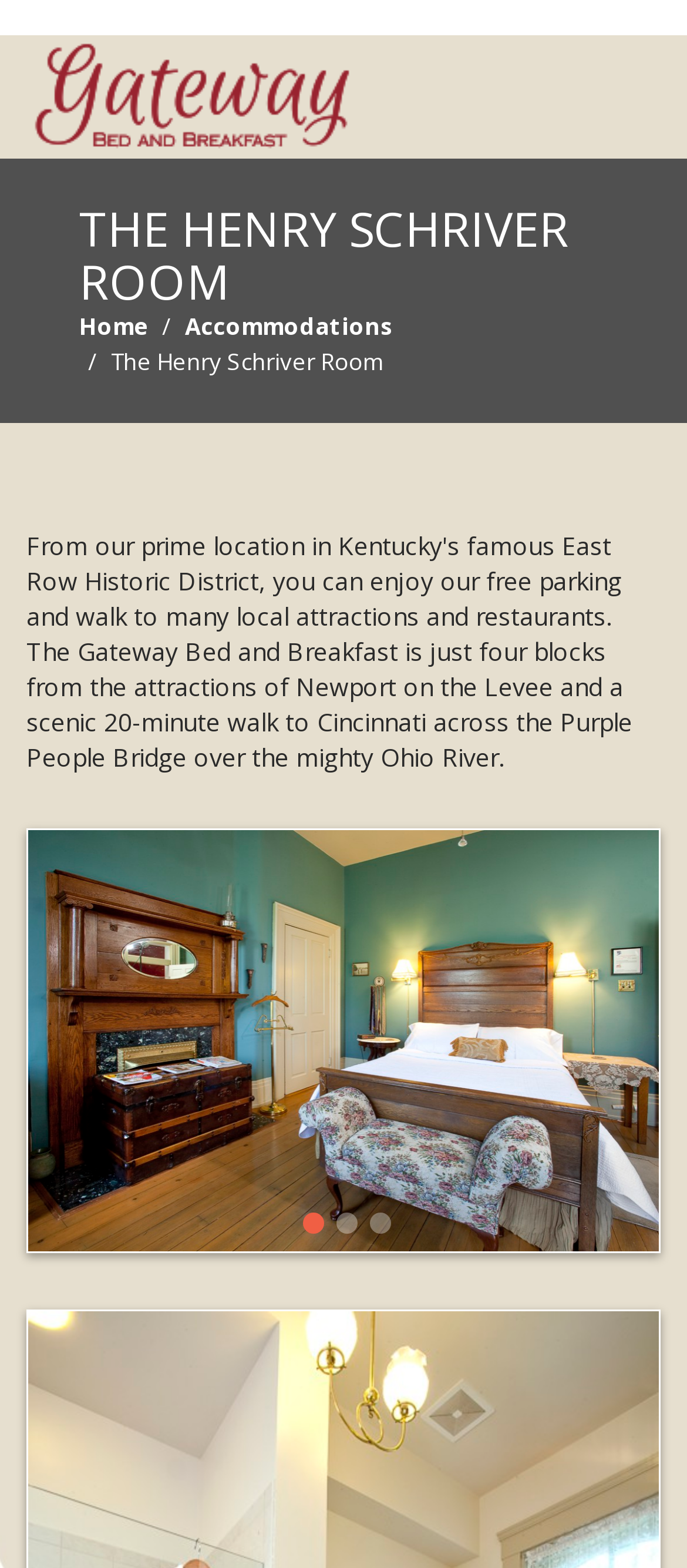Provide your answer to the question using just one word or phrase: How many images are on the page?

3